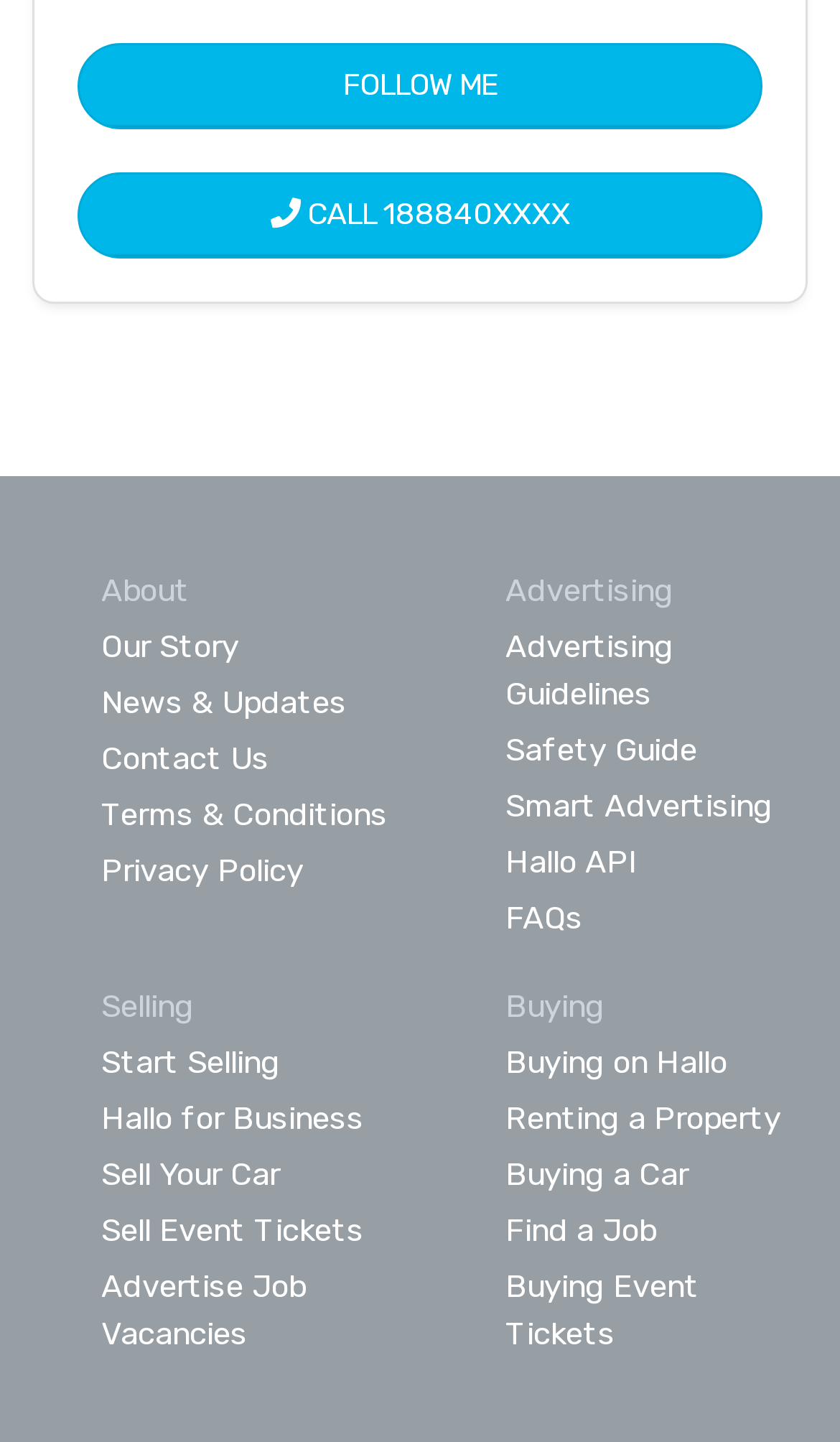Analyze the image and give a detailed response to the question:
What type of advertising is mentioned on this website?

One of the links on the webpage is labeled 'Smart Advertising', suggesting that this type of advertising is a feature or service offered by the website.